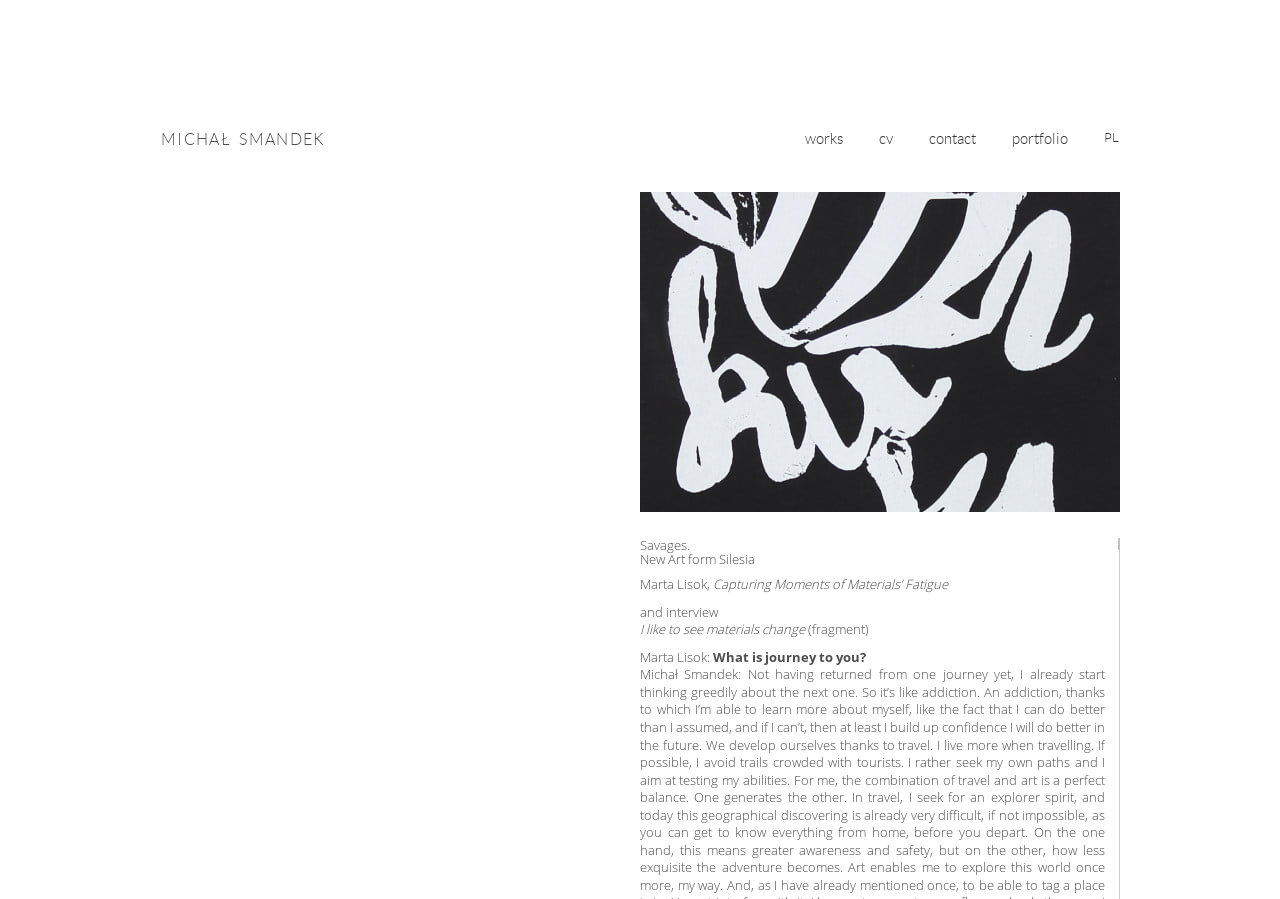Respond with a single word or short phrase to the following question: 
What is the profession of Michał Smandek?

Artist